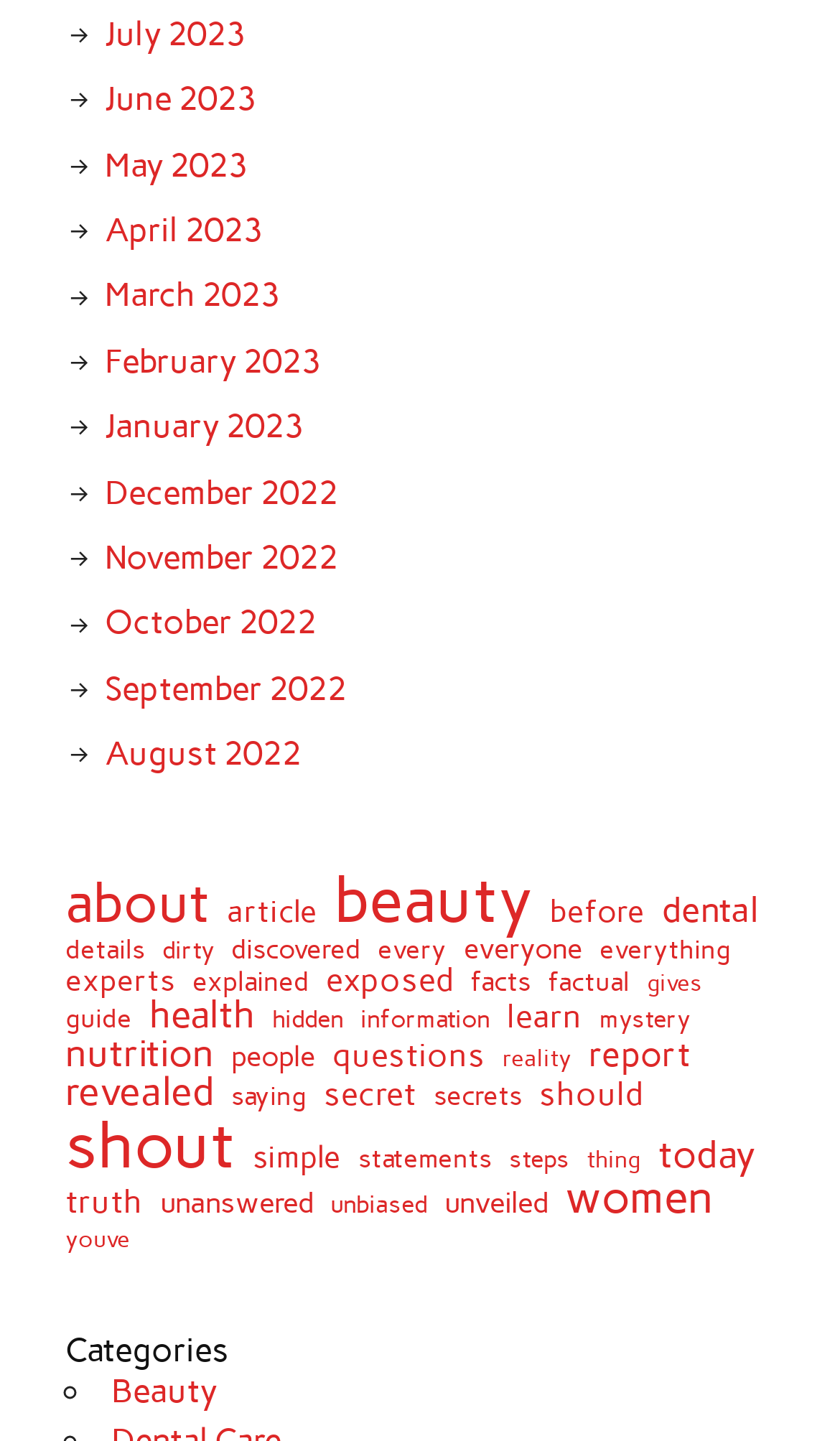Find the bounding box coordinates for the area that should be clicked to accomplish the instruction: "Learn more about 'nutrition'".

[0.078, 0.718, 0.255, 0.744]